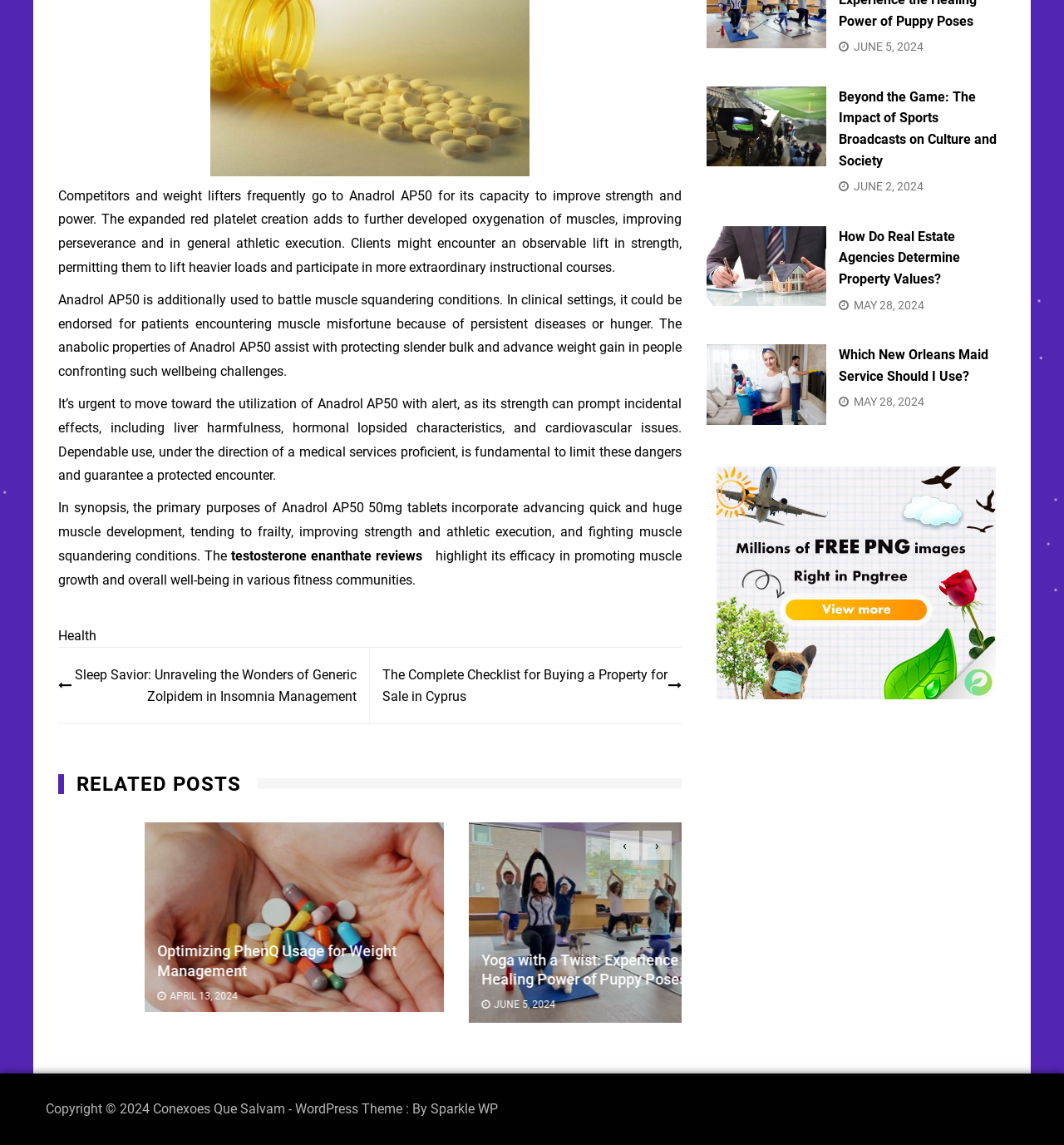Use the information in the screenshot to answer the question comprehensively: What is the purpose of the 'Posts' navigation?

The 'Posts' navigation is likely used to navigate to other posts or articles on the website, allowing users to access more content related to the topic.